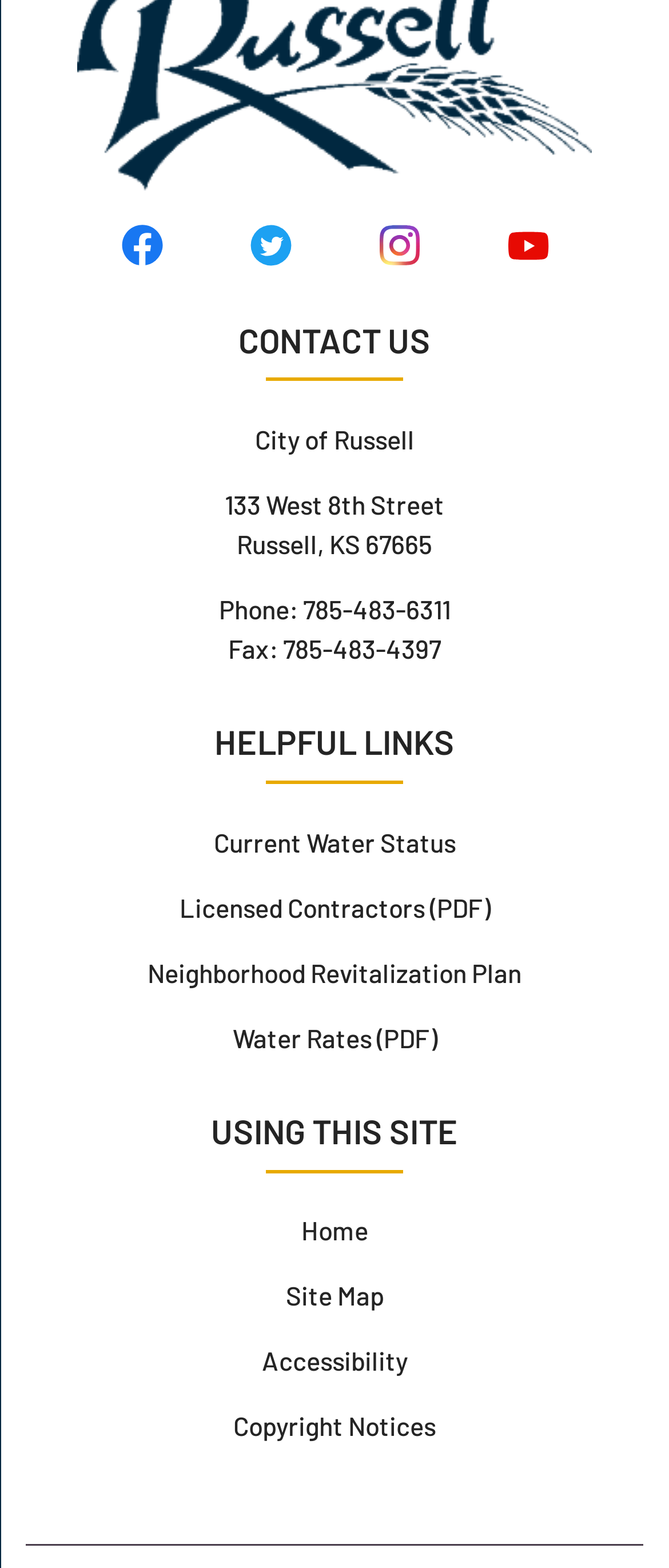What are the three types of links in the 'HELPFUL LINKS' region?
Look at the image and answer with only one word or phrase.

Current Water Status, Licensed Contractors, Neighborhood Revitalization Plan